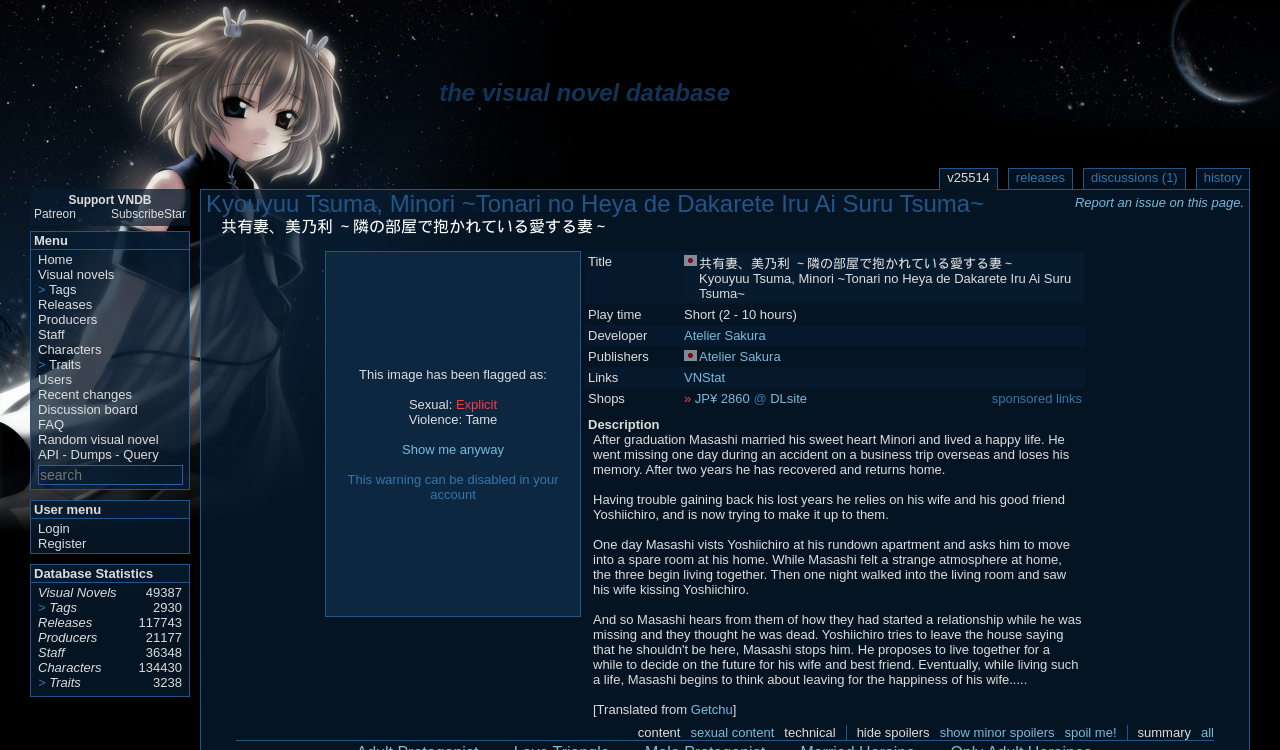Locate the UI element described as follows: "the visual novel database". Return the bounding box coordinates as four float numbers between 0 and 1 in the order [left, top, right, bottom].

[0.343, 0.105, 0.57, 0.143]